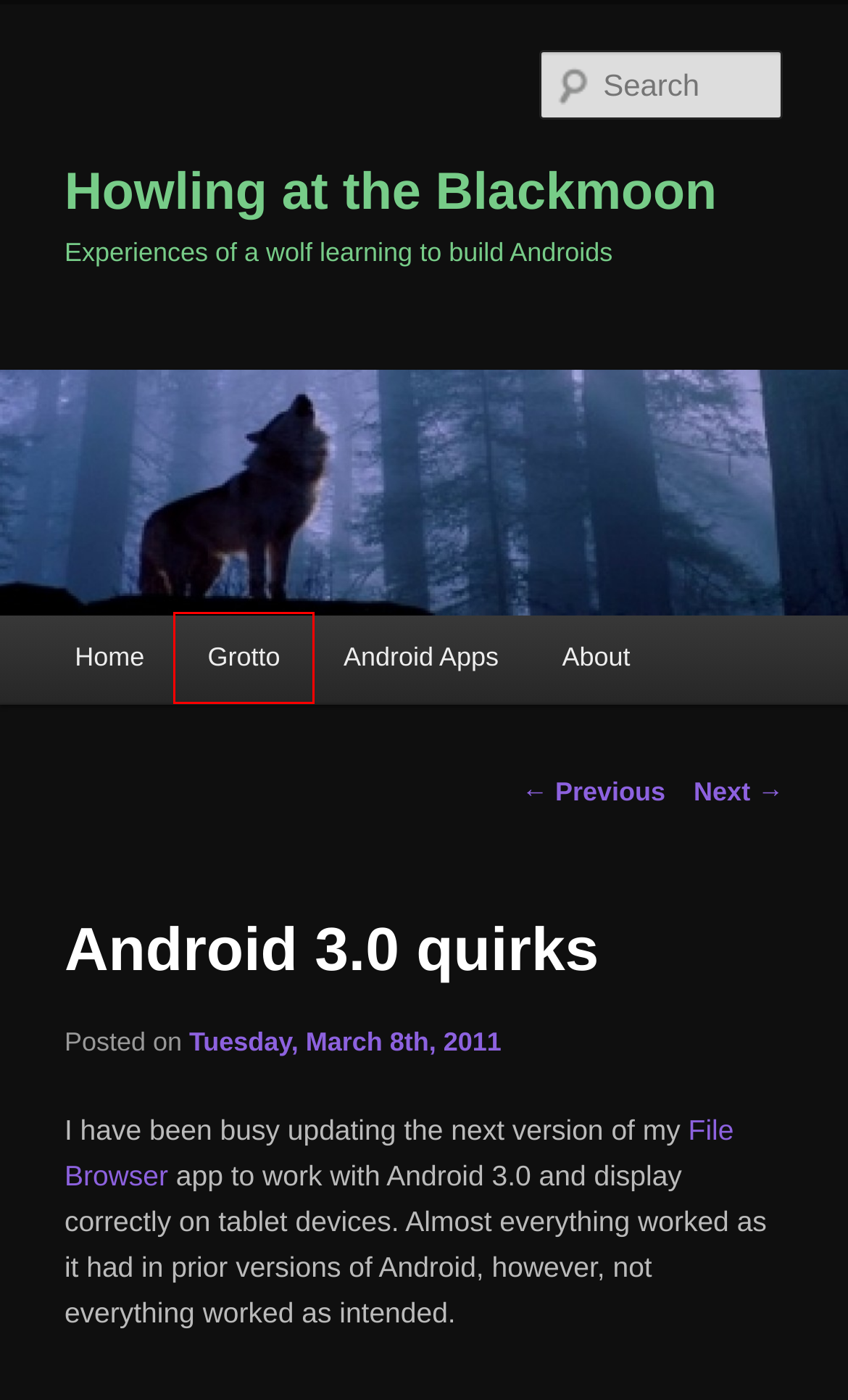Look at the screenshot of a webpage where a red rectangle bounding box is present. Choose the webpage description that best describes the new webpage after clicking the element inside the red bounding box. Here are the candidates:
A. Rant | Howling at the Blackmoon
B. Android: Update to Postmortem Reports via email | Howling at the Blackmoon
C. Android Market vs. Drawable XML | Howling at the Blackmoon
D. Android Apps | Howling at the Blackmoon
E. Tips & Tricks | Howling at the Blackmoon
F. Howling at the Blackmoon | Experiences of a wolf learning to build Androids
G. Grotto | Howling at the Blackmoon
H. Code Snippet | Howling at the Blackmoon

G